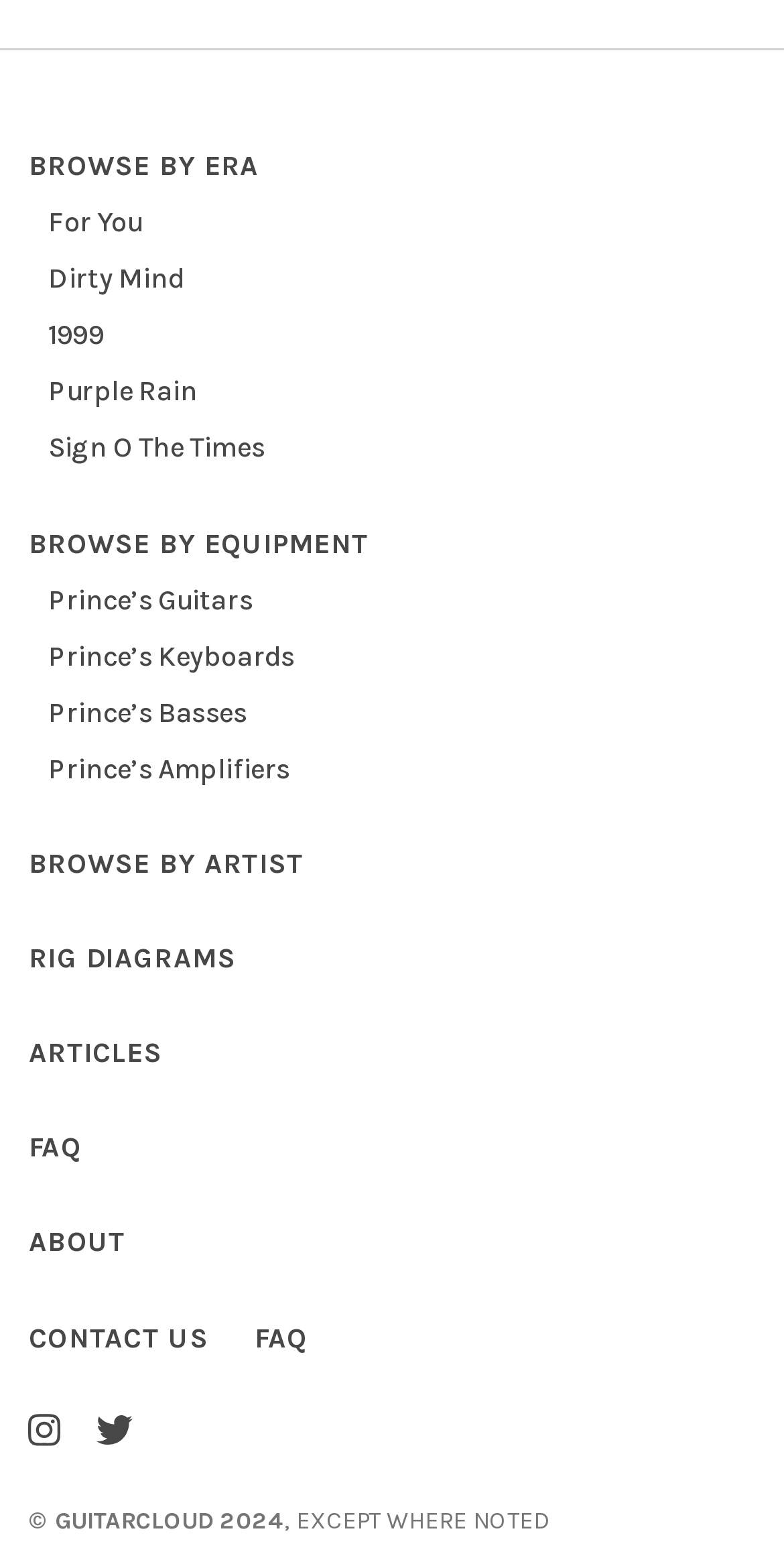Please examine the image and answer the question with a detailed explanation:
What is the copyright year mentioned in the footer?

At the bottom of the page, I found the copyright information '© GUITARCLOUD 2024', which indicates that the copyright year is 2024.